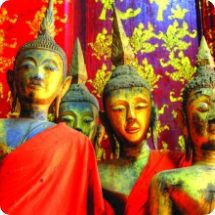Paint a vivid picture with your words by describing the image in detail.

The image depicts a striking array of Buddha statues, each adorned in vibrant hues of gold and deep orange. The statues are positioned closely together, showcasing intricate details in their serene expressions and ornate headgear. Behind them, a rich tapestry of red and gold patterns creates a majestic backdrop, enhancing the spiritual ambiance. This captivating scene reflects the essence of multi-country tours that explore the cultural and historical significance of Buddhist heritage in various regions. The image invites viewers to delve into a journey that connects them with the sacred artistry and traditions of the cultures showcased.